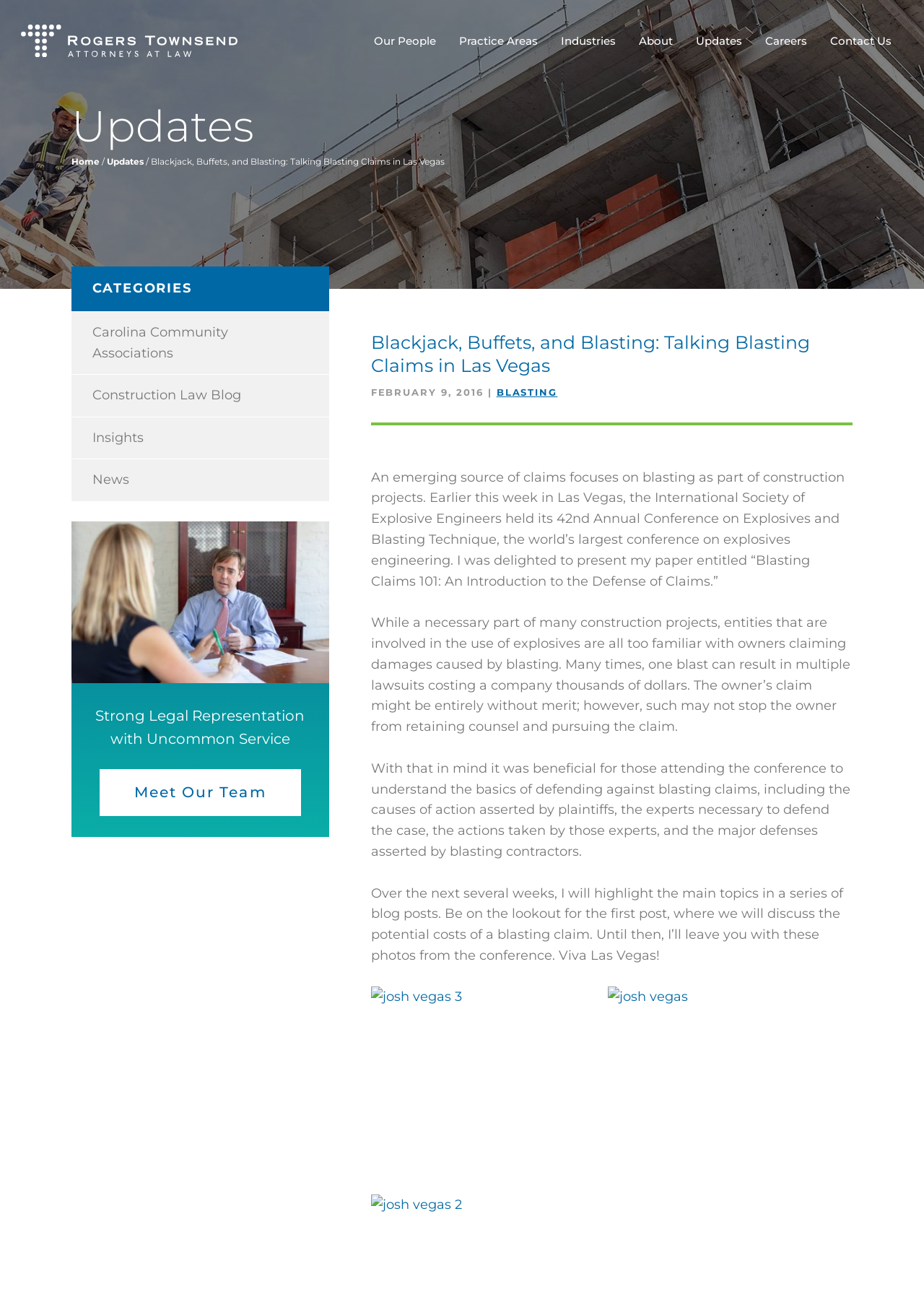Answer this question in one word or a short phrase: What is the name of the law firm?

Rogers Townsend